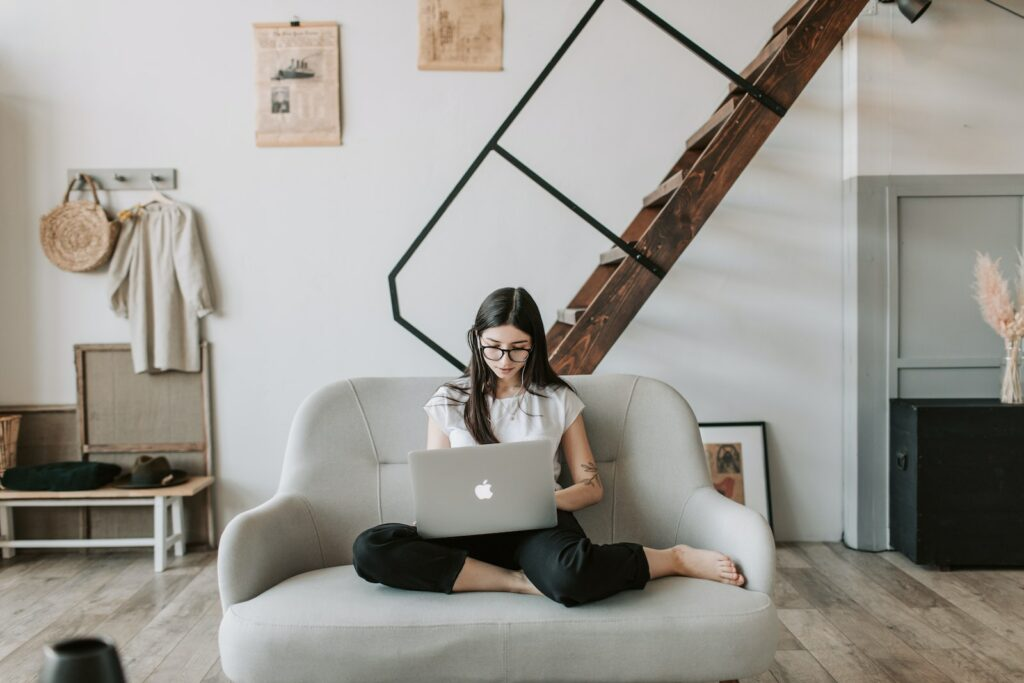Illustrate the image with a detailed and descriptive caption.

In a modern living room, a young woman sits comfortably on a light gray couch, fully engaged with her laptop. She has long, dark hair and wears a casual white top paired with black pants, exuding a relaxed yet focused demeanor. The setting features stylish wooden elements, including a staircase that adds a warm touch to the ambiance. Around her, the room is adorned with personal touches, like cozy textiles and artworks, enhancing the inviting atmosphere. This scene captures a contemporary lifestyle where work and comfort seamlessly blend.